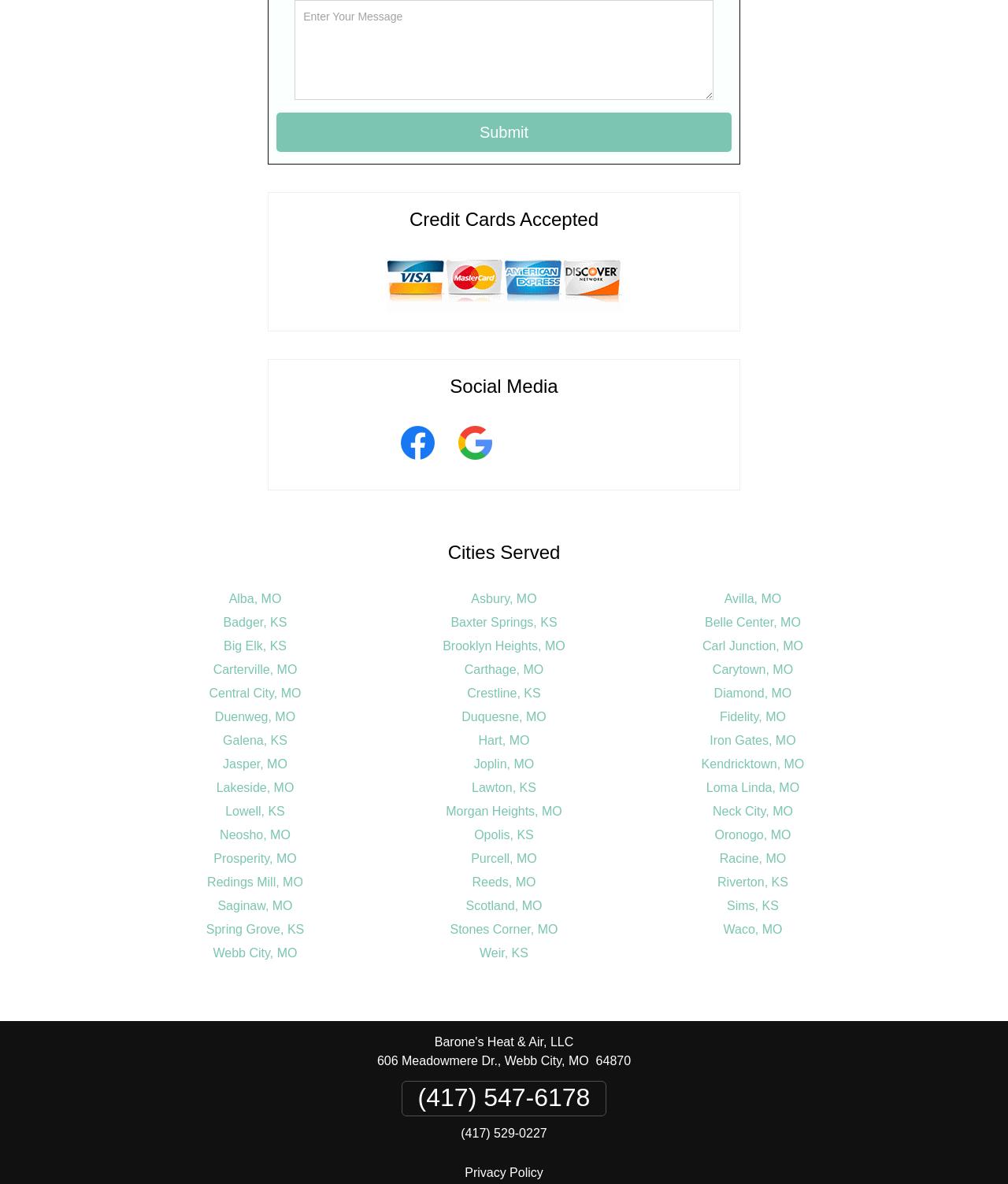Please identify the bounding box coordinates of the element's region that should be clicked to execute the following instruction: "Visit Facebook". The bounding box coordinates must be four float numbers between 0 and 1, i.e., [left, top, right, bottom].

[0.386, 0.383, 0.443, 0.398]